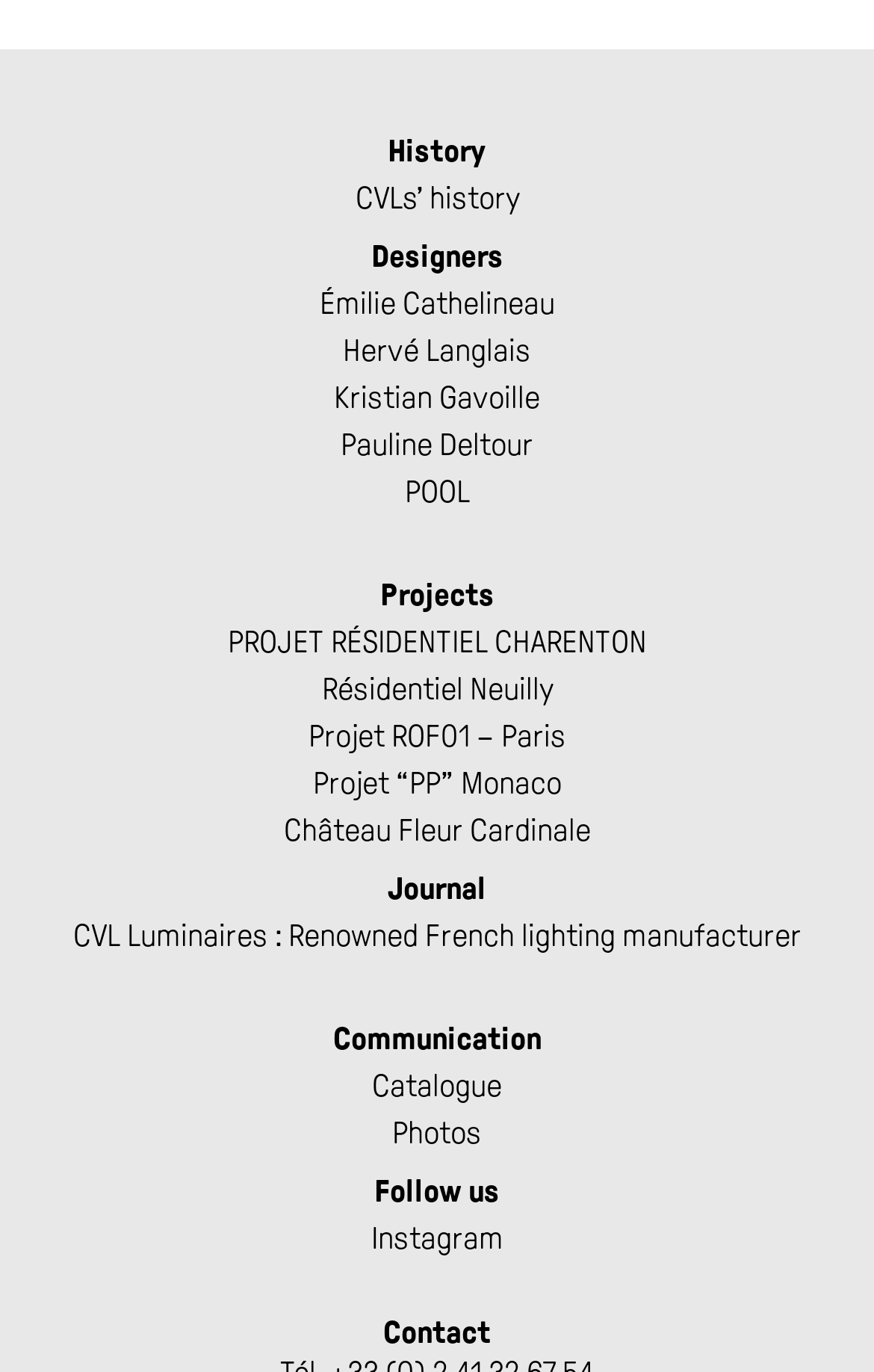Please answer the following question using a single word or phrase: 
Who is the first designer listed?

Émilie Cathelineau